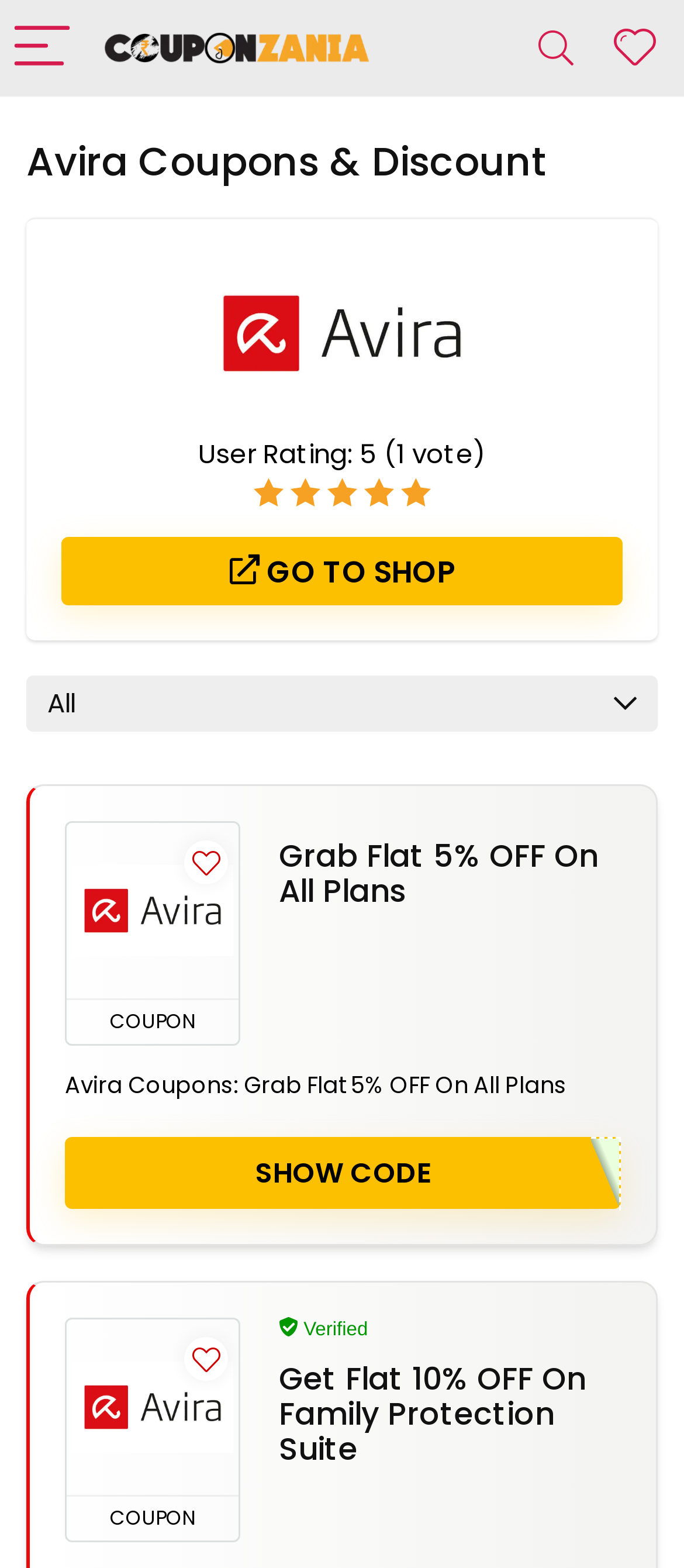Please find and provide the title of the webpage.

Avira Coupons & Discount